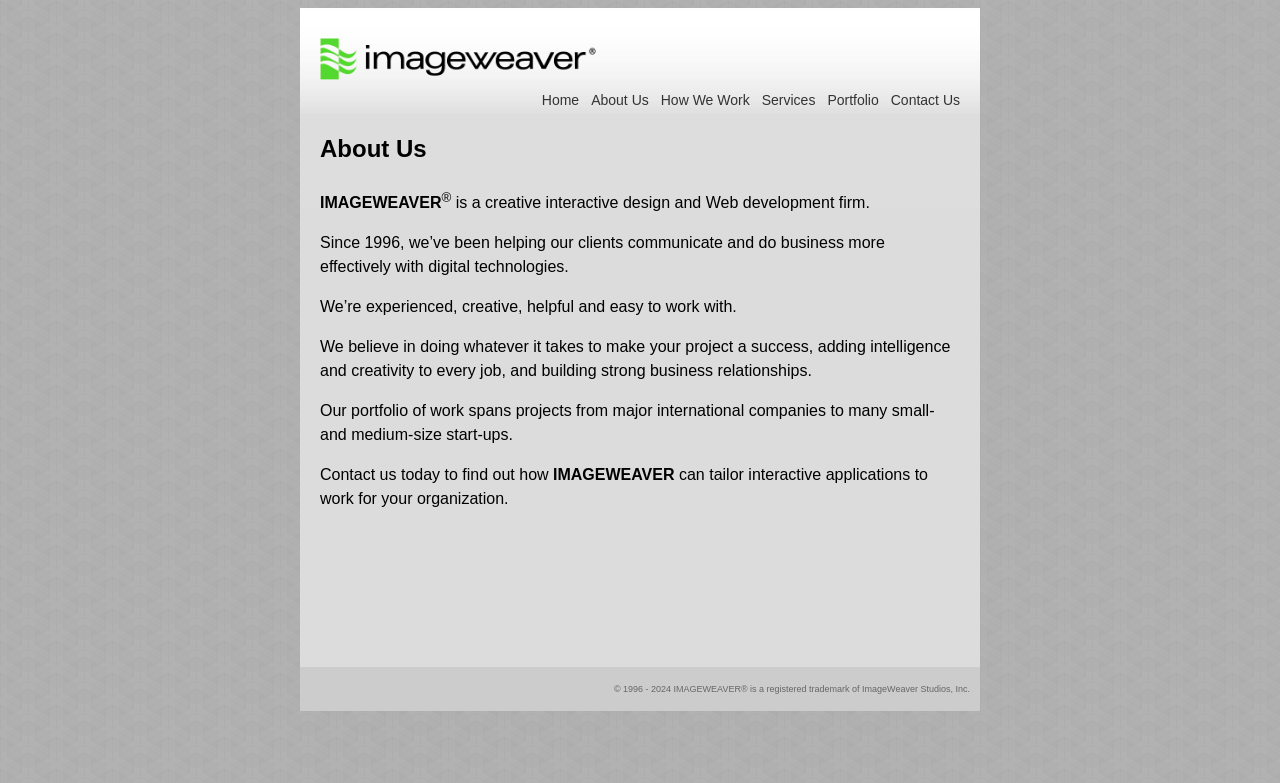What type of firm is ImageWeaver?
Answer the question with a detailed explanation, including all necessary information.

Based on the webpage content, specifically the StaticText element with the text 'is a creative interactive design and Web development firm.', it can be inferred that ImageWeaver is a creative interactive design and Web development firm.